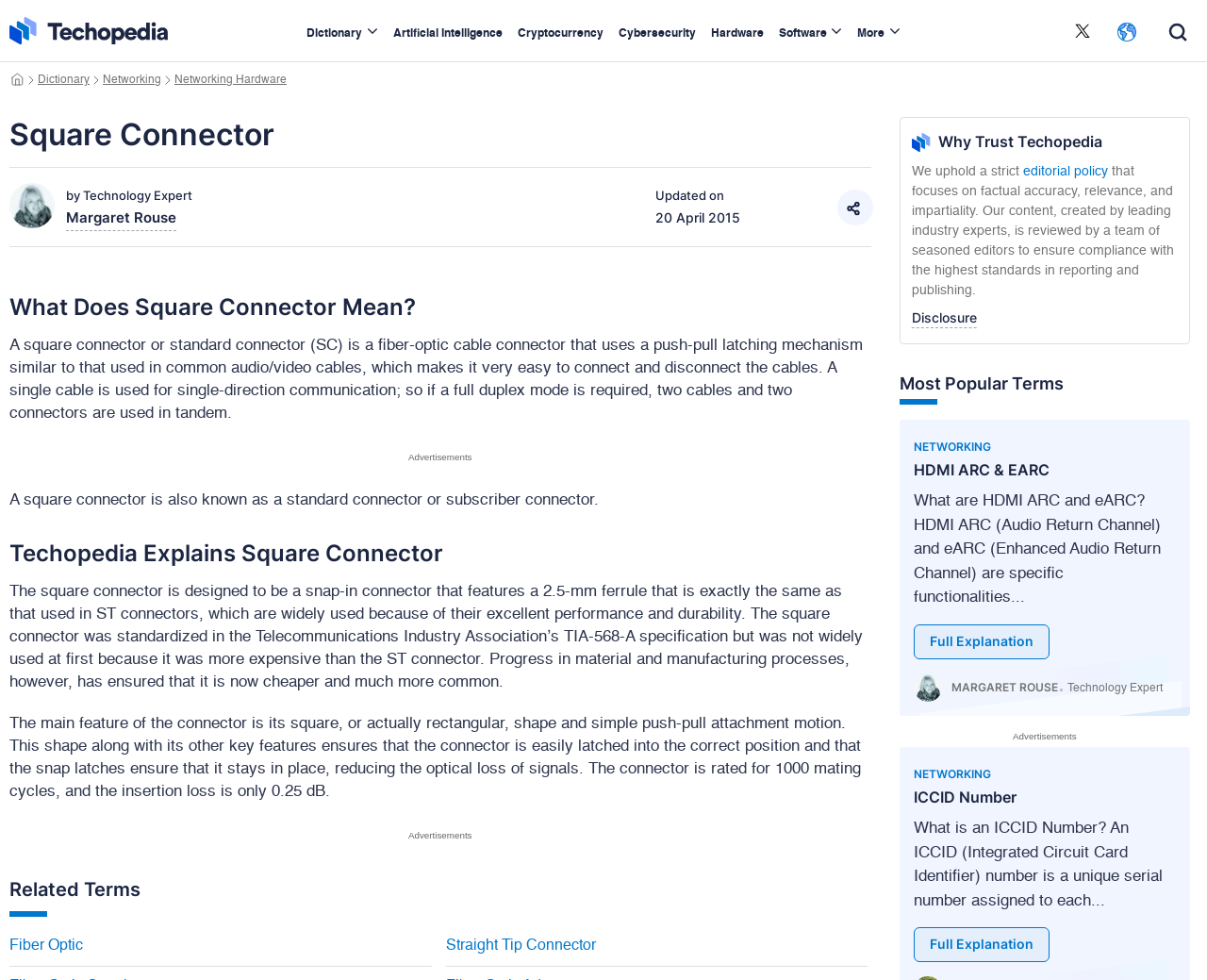Who is the author of the article?
Provide a detailed answer to the question using information from the image.

The author of the article is Margaret Rouse, a technology expert, as indicated by the link and image of her on the webpage.